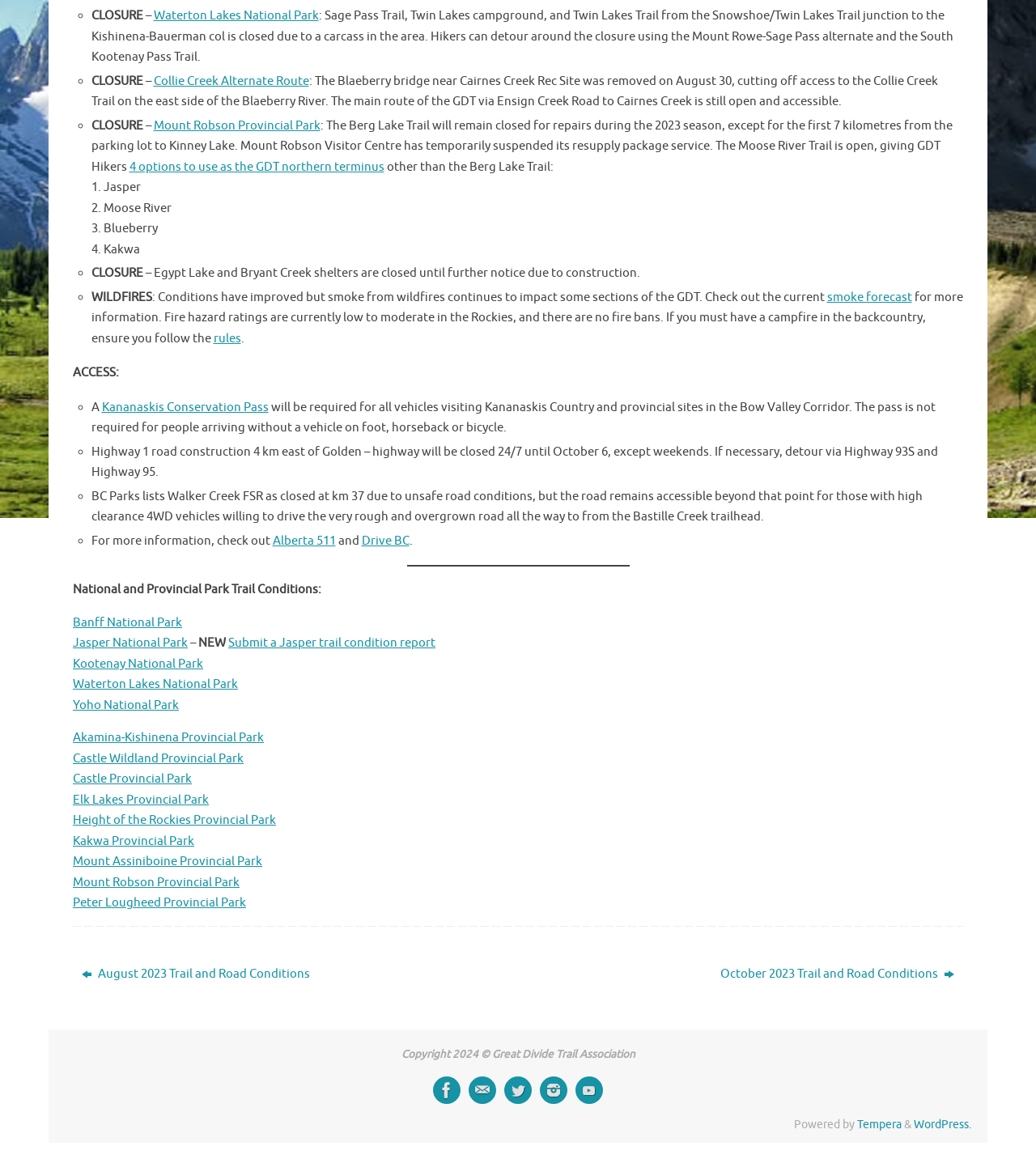Extract the bounding box coordinates of the UI element described by: "Collie Creek Alternate Route". The coordinates should include four float numbers ranging from 0 to 1, e.g., [left, top, right, bottom].

[0.148, 0.063, 0.298, 0.077]